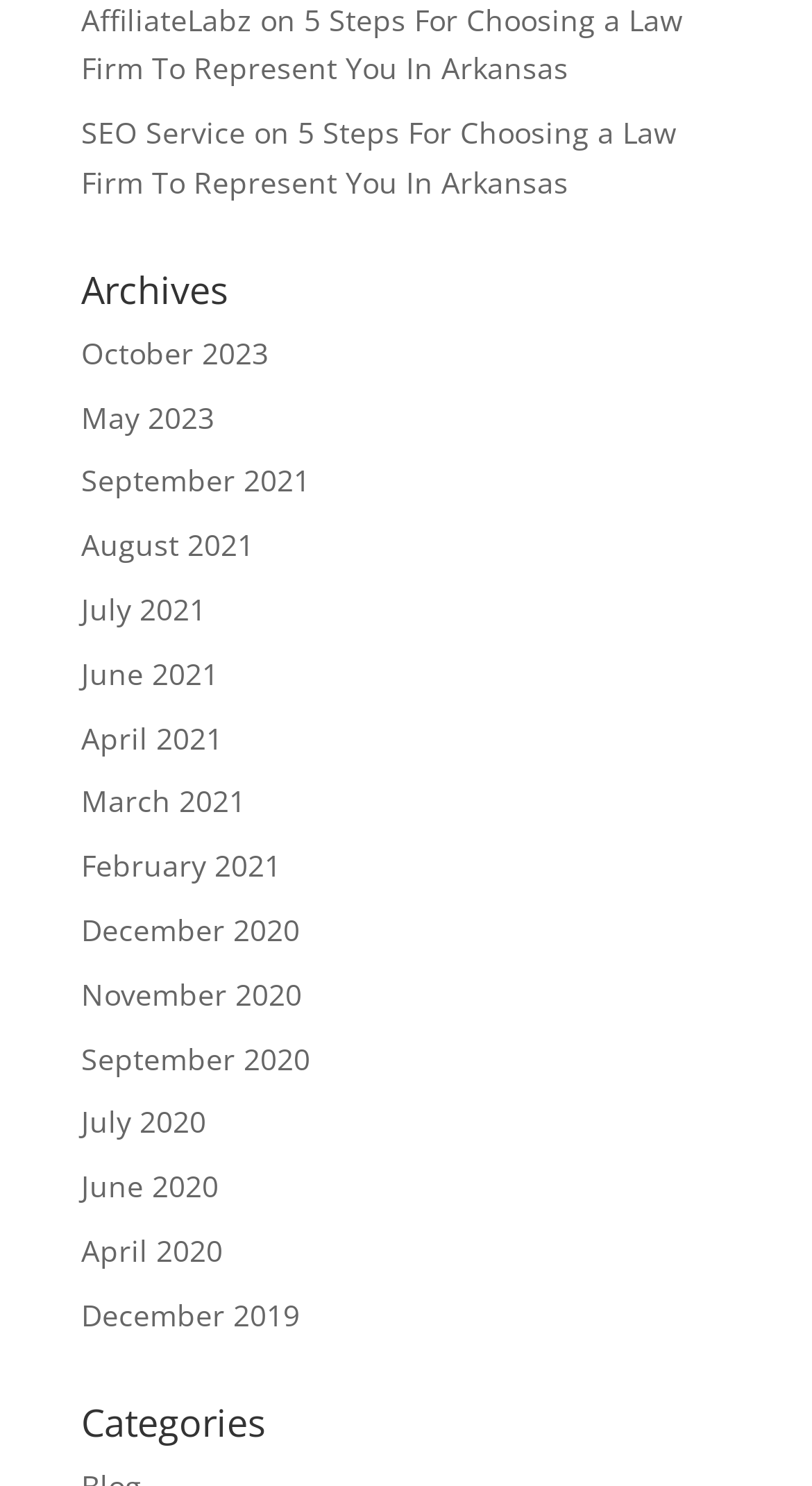How many months are listed in the archives for 2021?
Based on the image, provide your answer in one word or phrase.

6